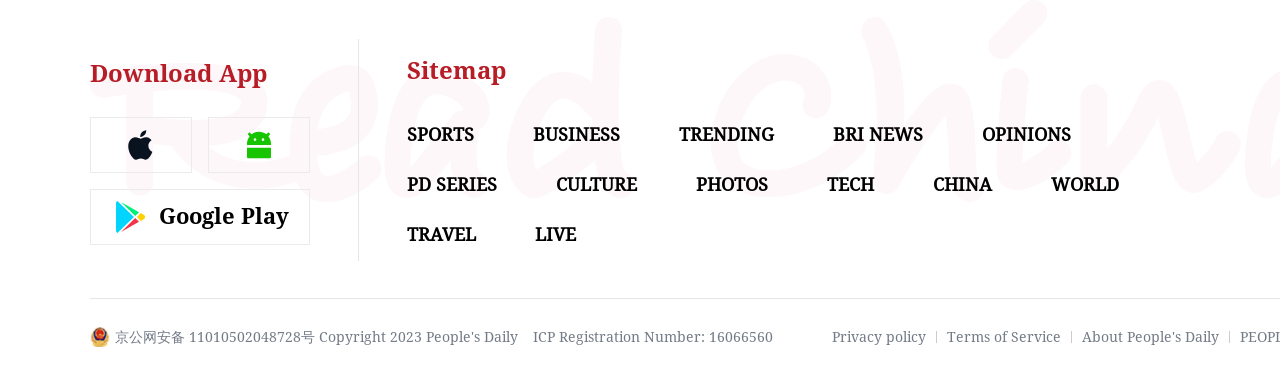How many download options are provided for the app?
Based on the image, answer the question with a single word or brief phrase.

2